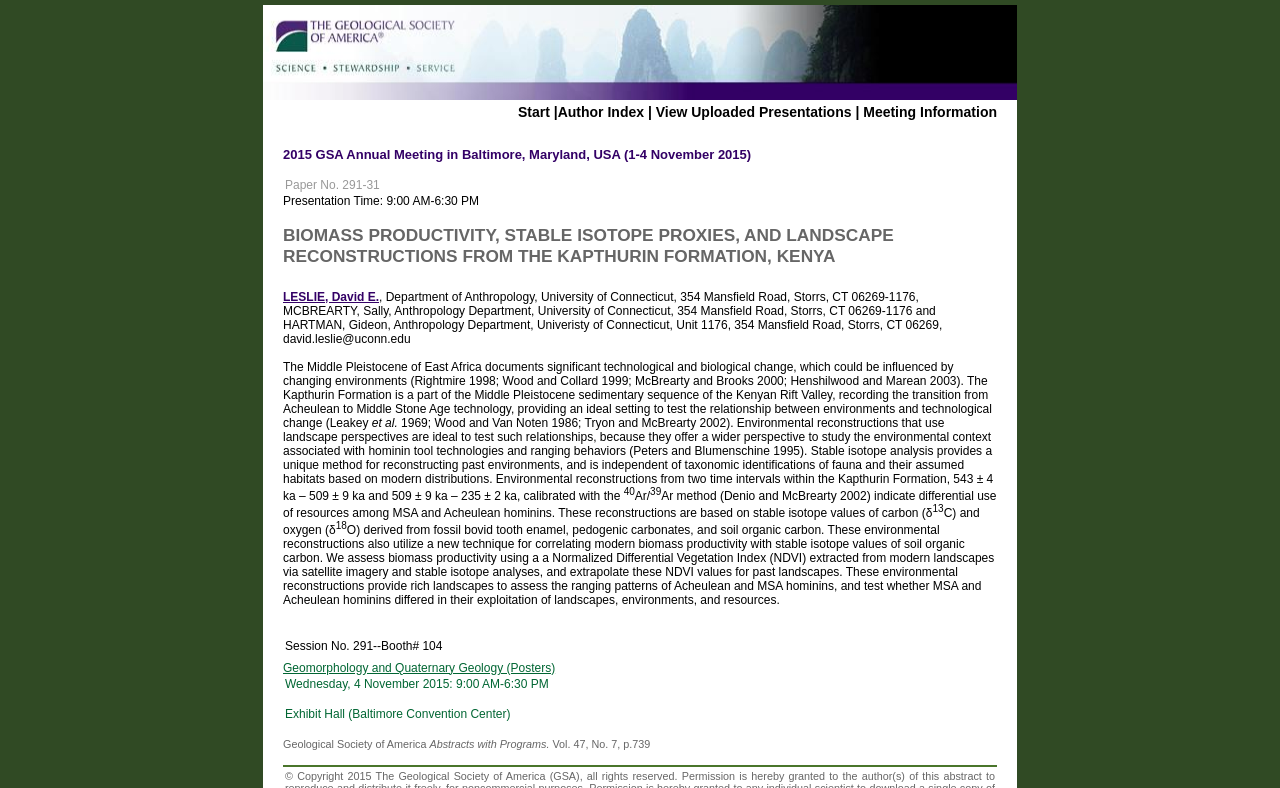What is the volume number of the Abstracts with Programs?
Answer the question with a thorough and detailed explanation.

I found the answer by looking at the text 'Abstracts with Programs. Vol. 47, No. 7, p.739' which is located at the bottom of the page.